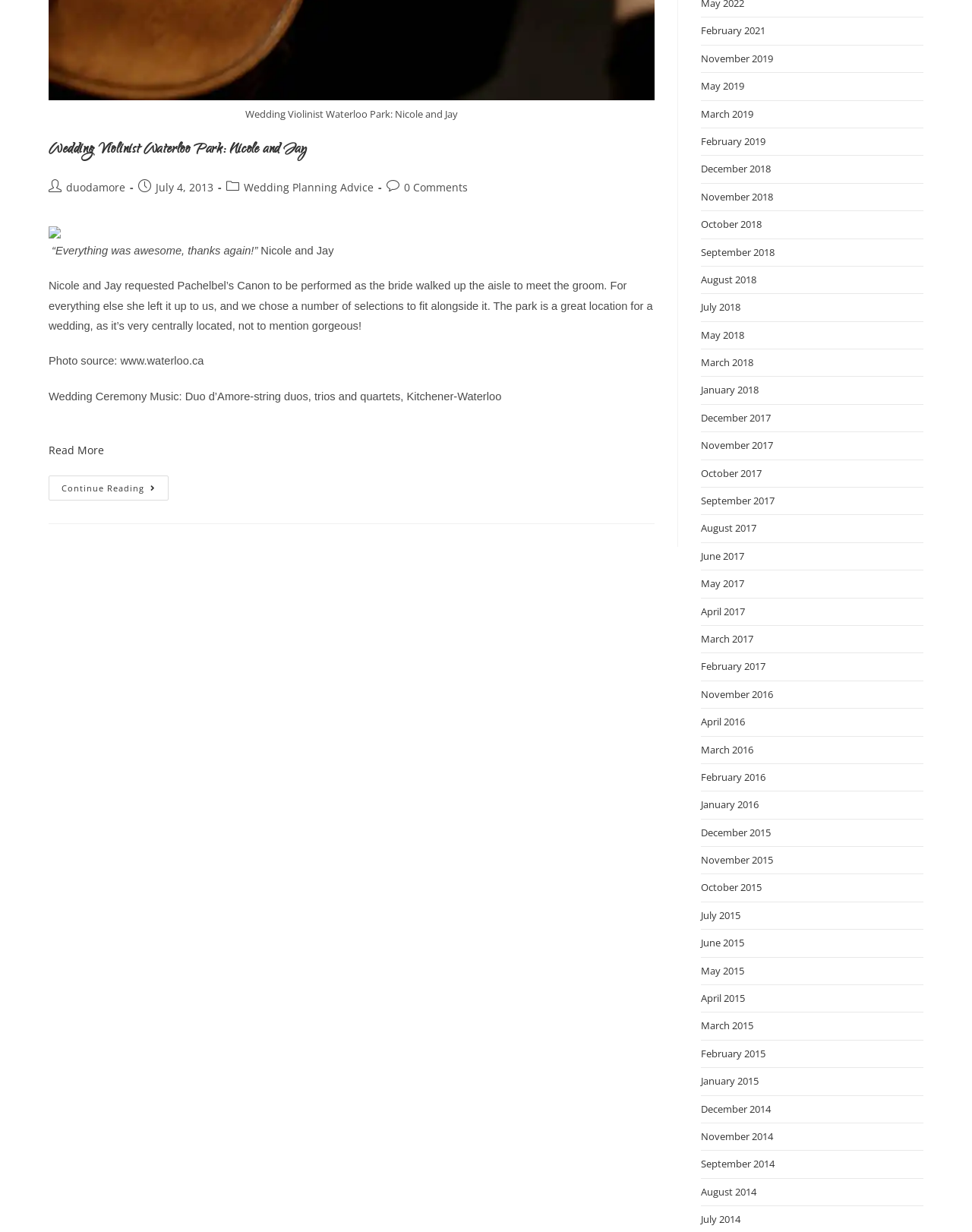Specify the bounding box coordinates for the region that must be clicked to perform the given instruction: "Click on the 'Wedding Violinist Waterloo Park: Nicole and Jay' link".

[0.05, 0.113, 0.315, 0.131]